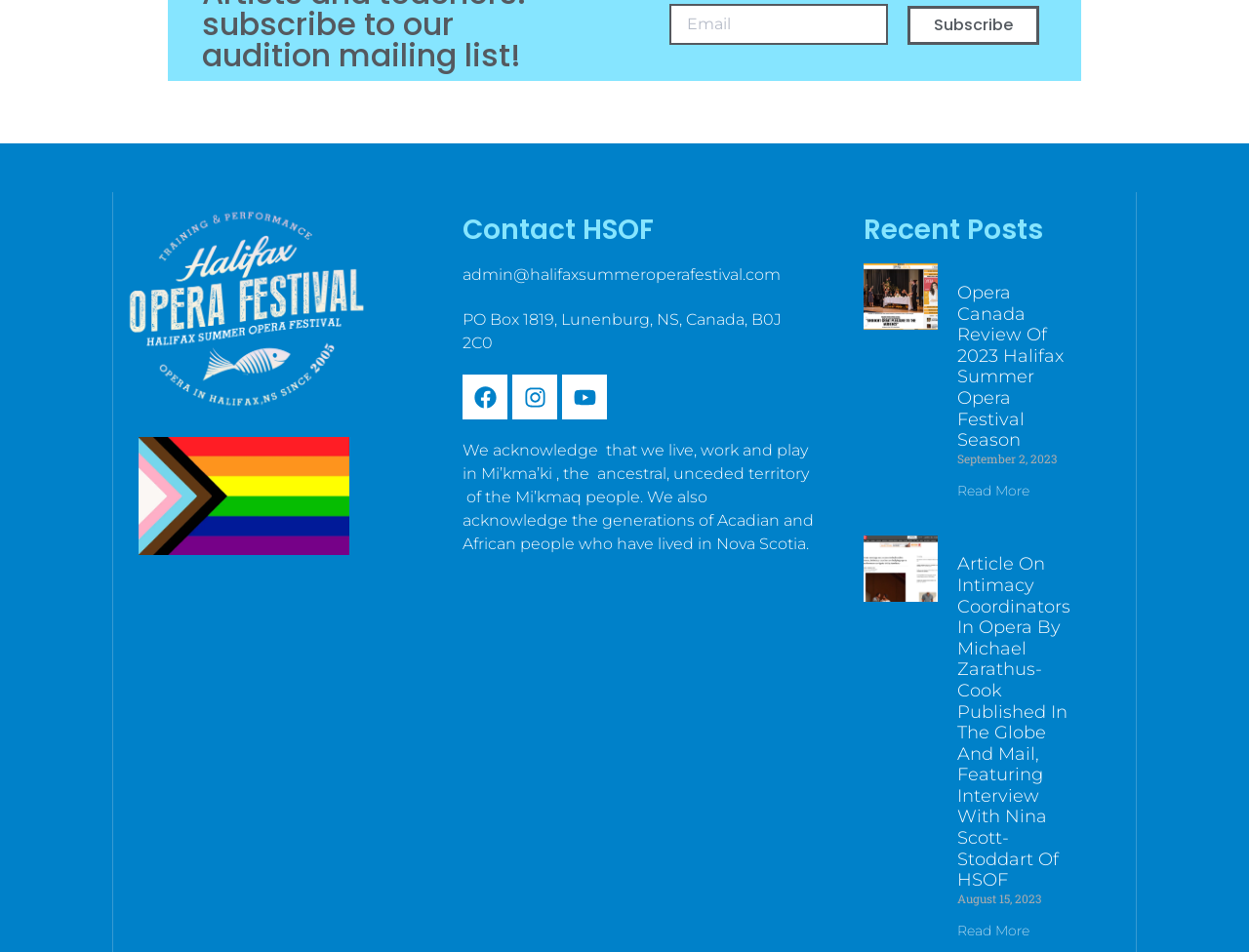What is the address of HSOF?
Based on the visual information, provide a detailed and comprehensive answer.

The StaticText element with the bounding box coordinate of [0.37, 0.326, 0.626, 0.37] contains the text 'PO Box 1819, Lunenburg, NS, Canada, B0J 2C0', which is likely the address of HSOF.